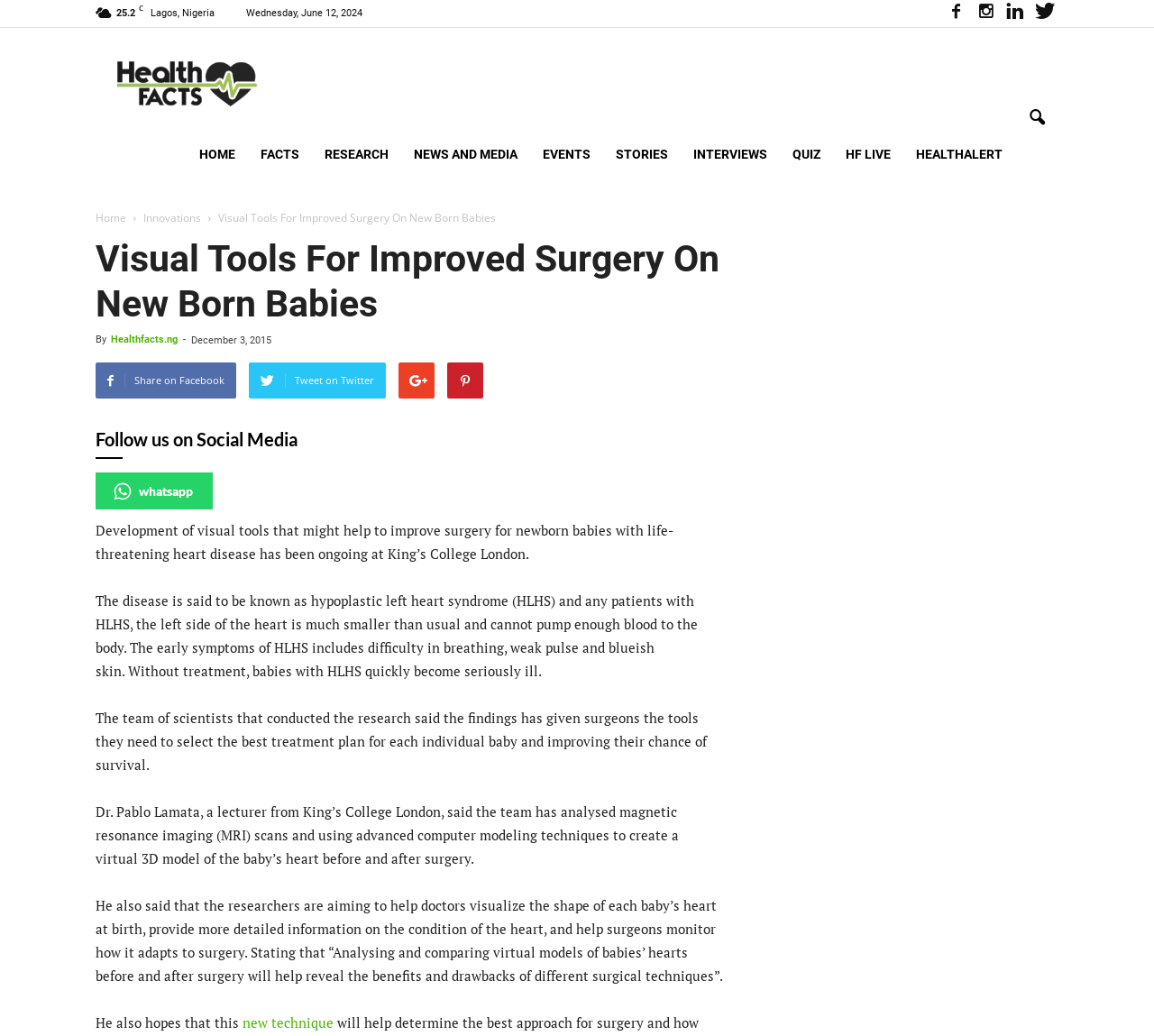Determine the bounding box coordinates of the section I need to click to execute the following instruction: "Click on the Healthfacts logo". Provide the coordinates as four float numbers between 0 and 1, i.e., [left, top, right, bottom].

[0.083, 0.045, 0.236, 0.115]